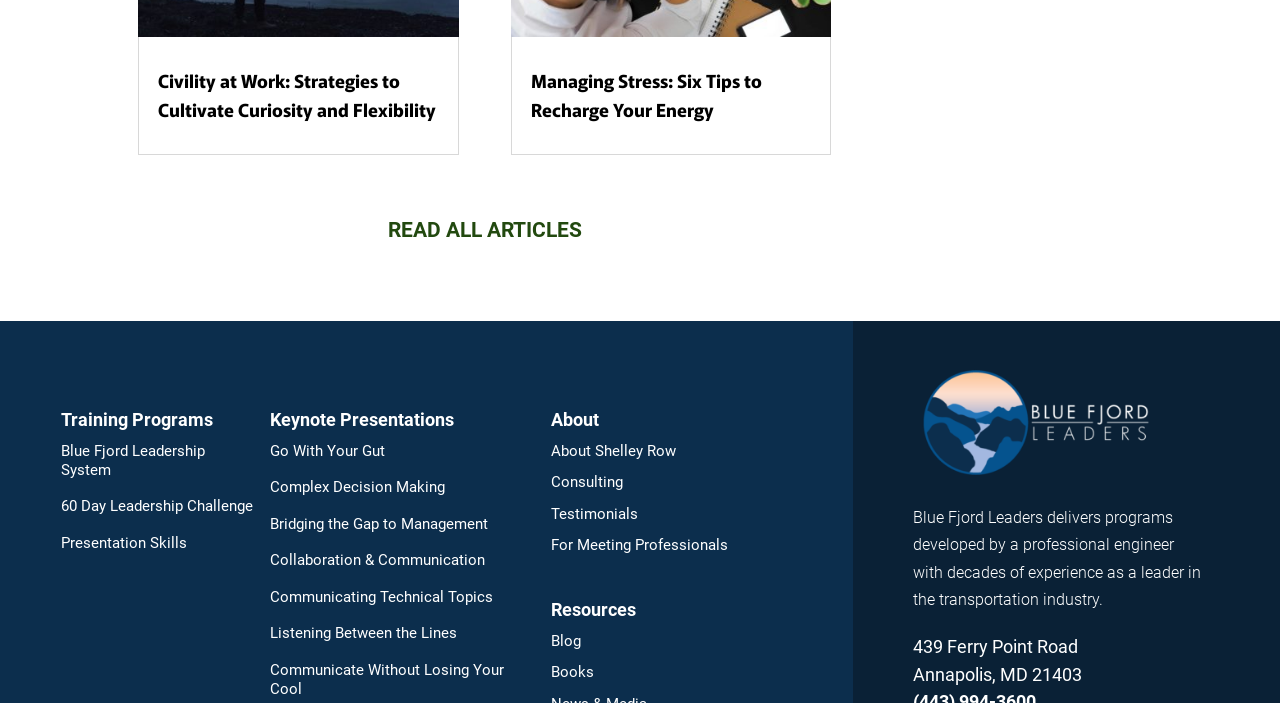Determine the bounding box coordinates of the region that needs to be clicked to achieve the task: "Explore the training programs".

[0.047, 0.582, 0.166, 0.612]